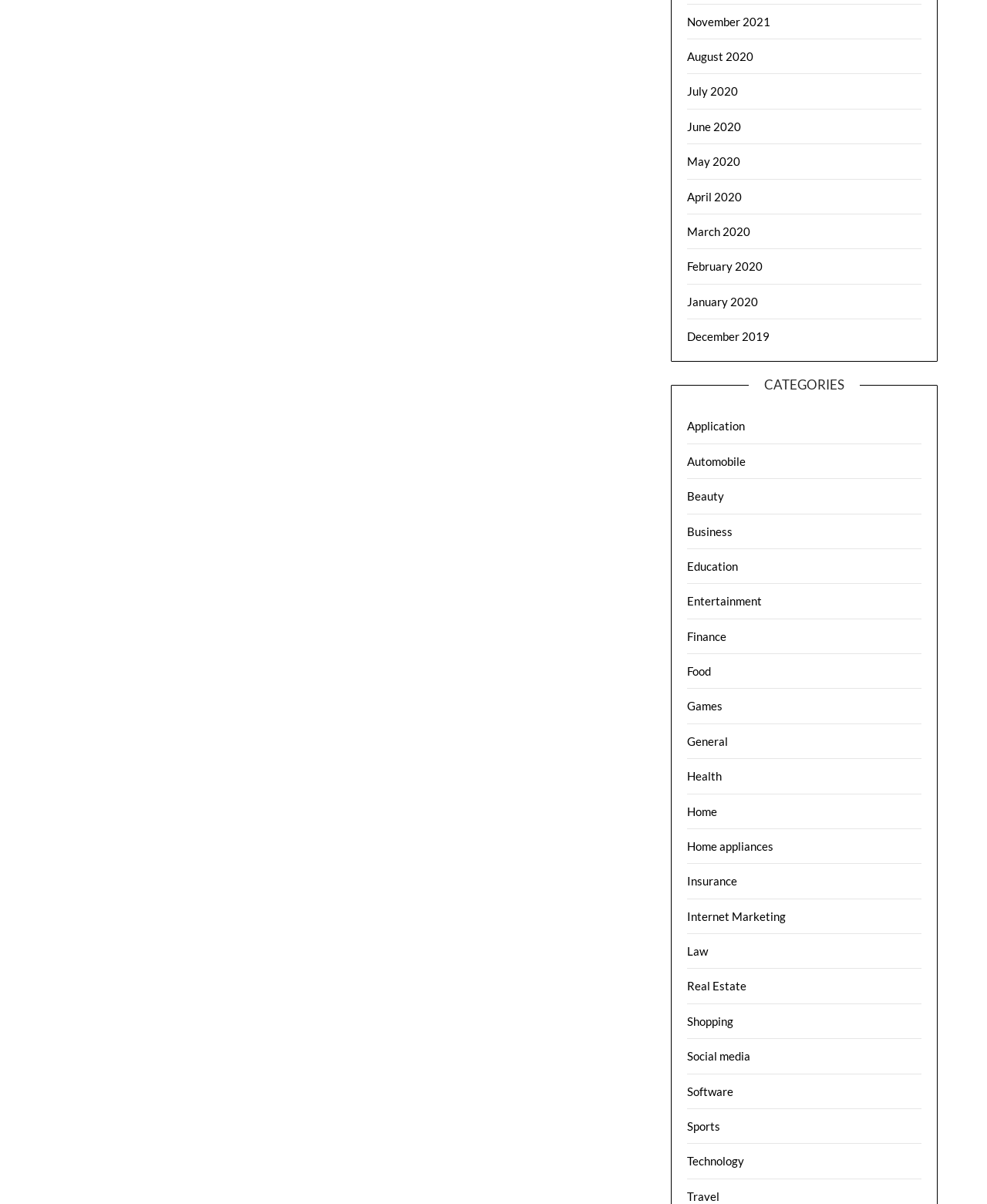Identify the bounding box for the described UI element. Provide the coordinates in (top-left x, top-left y, bottom-right x, bottom-right y) format with values ranging from 0 to 1: March 2020

[0.696, 0.186, 0.76, 0.198]